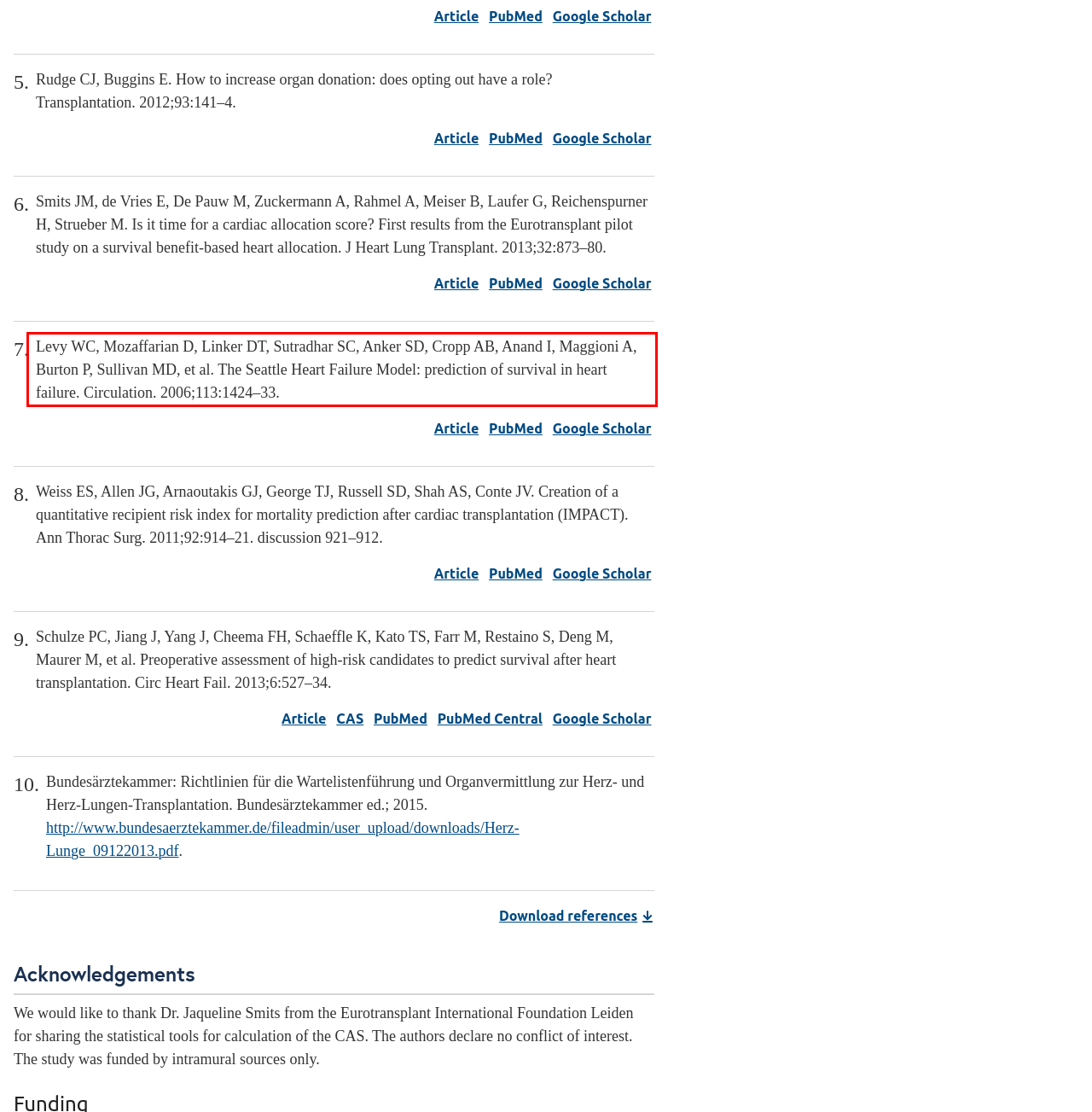Given a webpage screenshot with a red bounding box, perform OCR to read and deliver the text enclosed by the red bounding box.

Levy WC, Mozaffarian D, Linker DT, Sutradhar SC, Anker SD, Cropp AB, Anand I, Maggioni A, Burton P, Sullivan MD, et al. The Seattle Heart Failure Model: prediction of survival in heart failure. Circulation. 2006;113:1424–33.